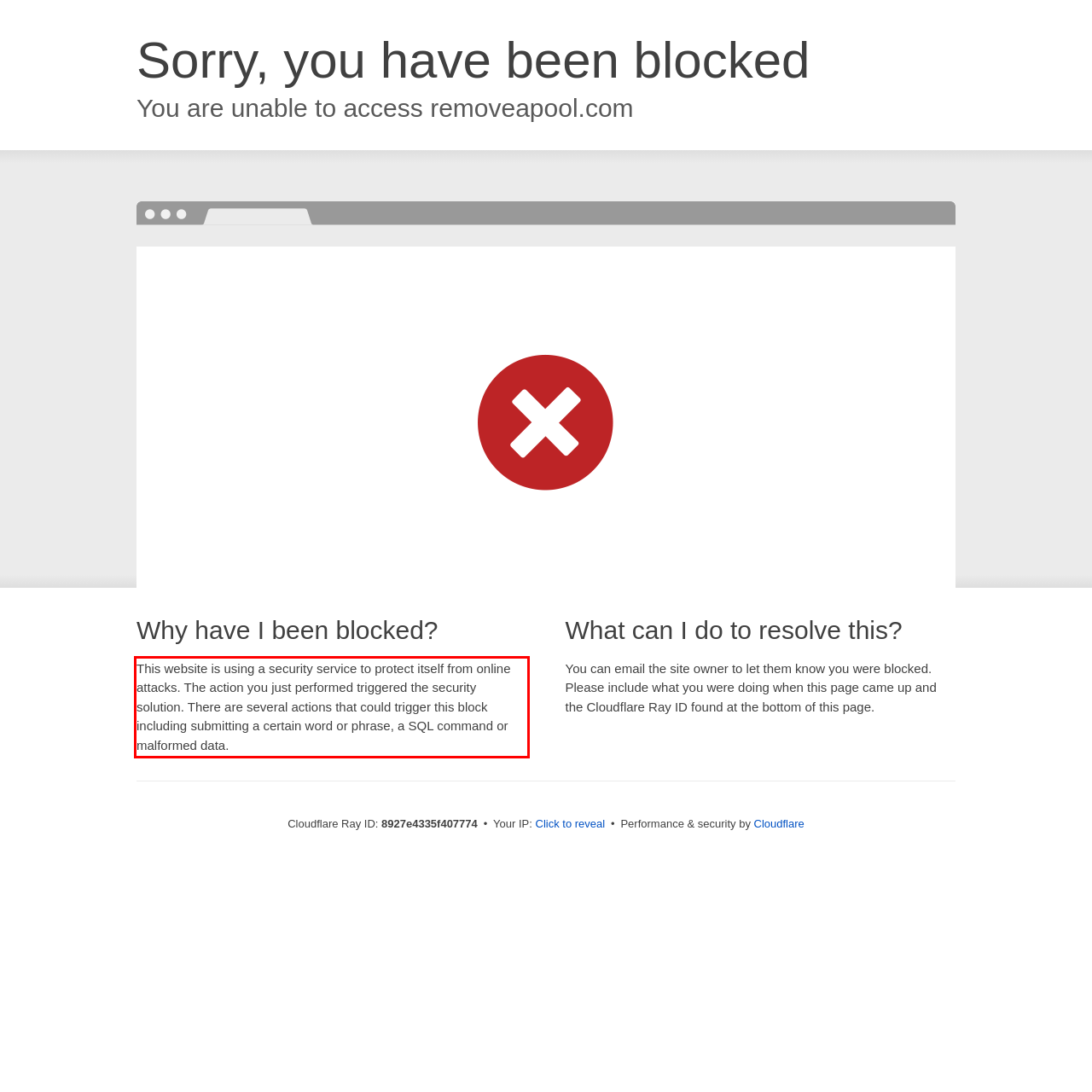Look at the provided screenshot of the webpage and perform OCR on the text within the red bounding box.

This website is using a security service to protect itself from online attacks. The action you just performed triggered the security solution. There are several actions that could trigger this block including submitting a certain word or phrase, a SQL command or malformed data.